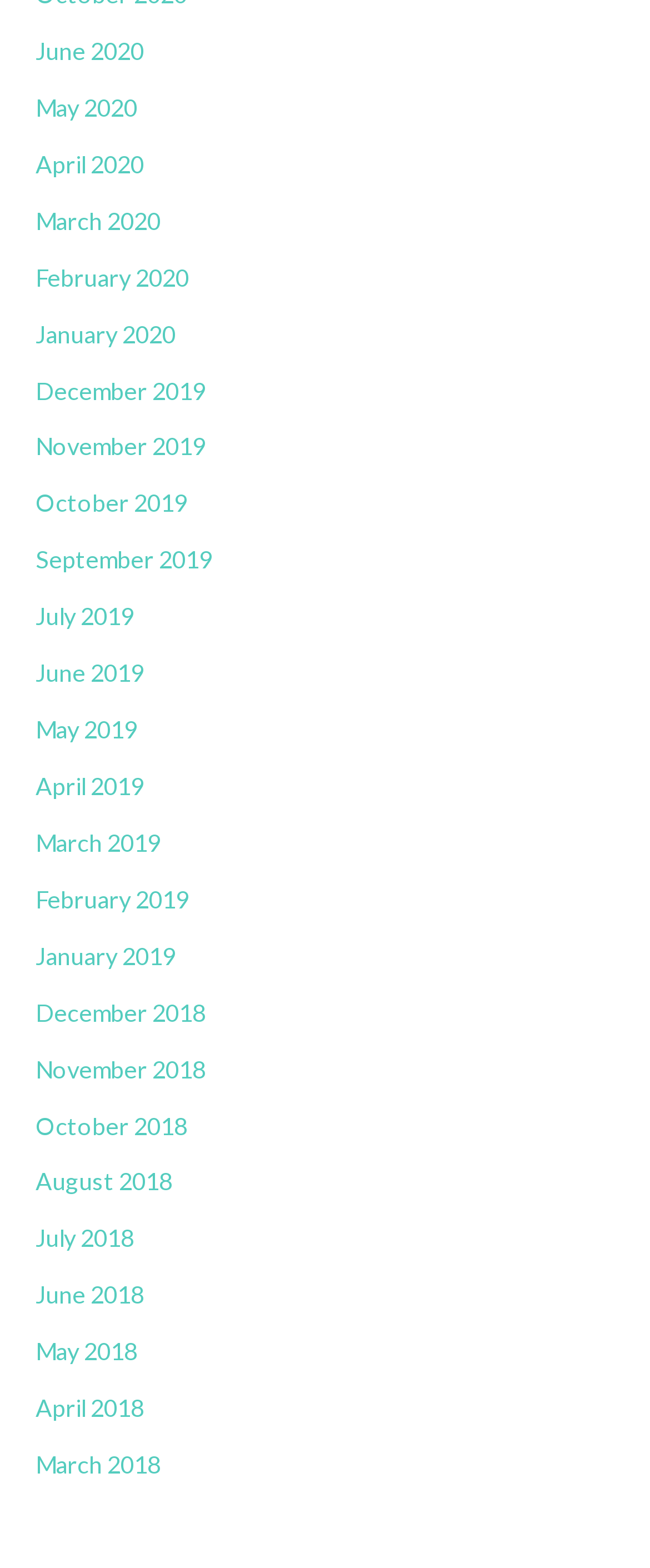Locate the bounding box coordinates of the element that should be clicked to fulfill the instruction: "Read about activism and social causes".

None